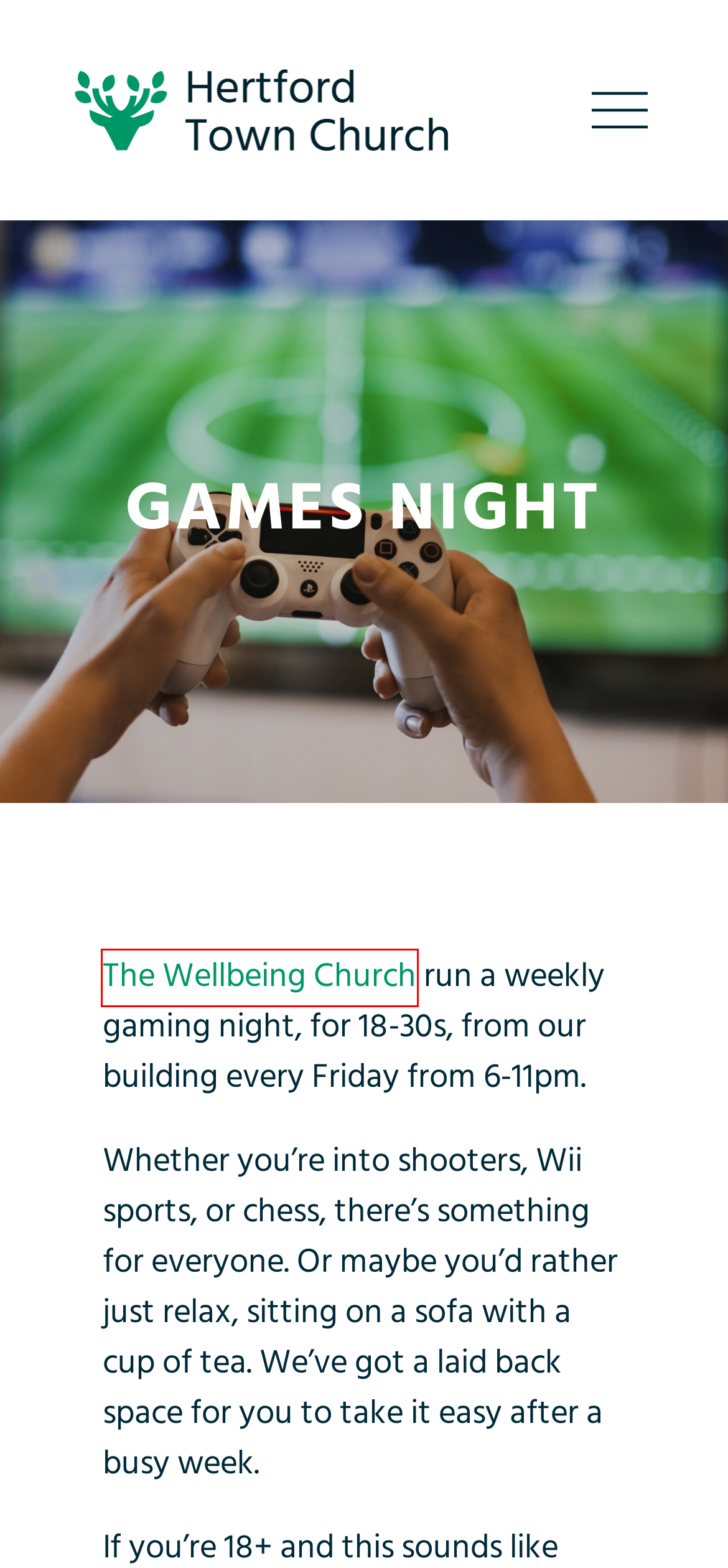You have a screenshot of a webpage with a red rectangle bounding box around an element. Identify the best matching webpage description for the new page that appears after clicking the element in the bounding box. The descriptions are:
A. Hertford Town Church – Loving Jesus, each other, and Hertford
B. Fellowship Groups – Hertford Town Church
C. Gaming Nights – Hertford Wellbeing Church
D. I’m New – Hertford Town Church
E. Five-a-Side – Hertford Town Church
F. Safeguarding – Hertford Town Church
G. Tiger Finch | Graphic Design and Software Development
H. Calendar – Hertford Town Church

C